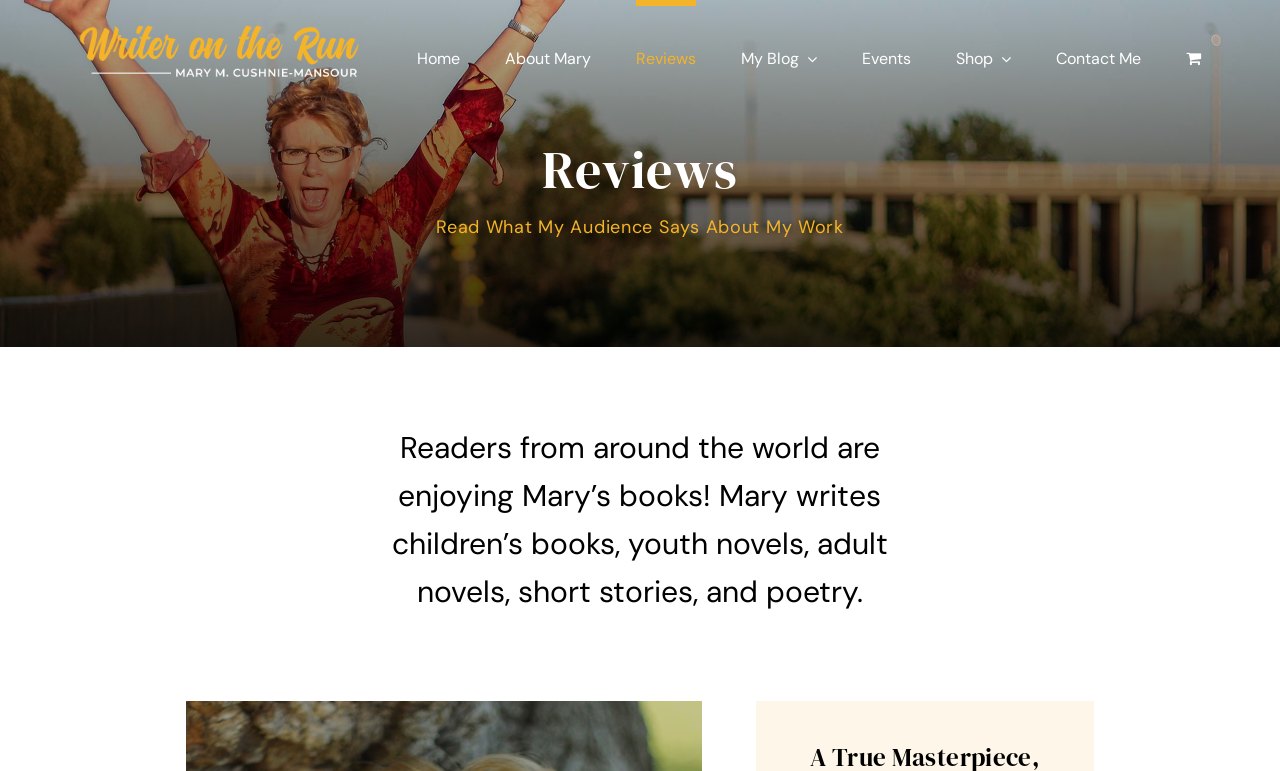What is the name of the author's logo?
Provide an in-depth answer to the question, covering all aspects.

The logo is located at the top left corner of the webpage, and it is a link that says 'Writer on the Run Logo'.